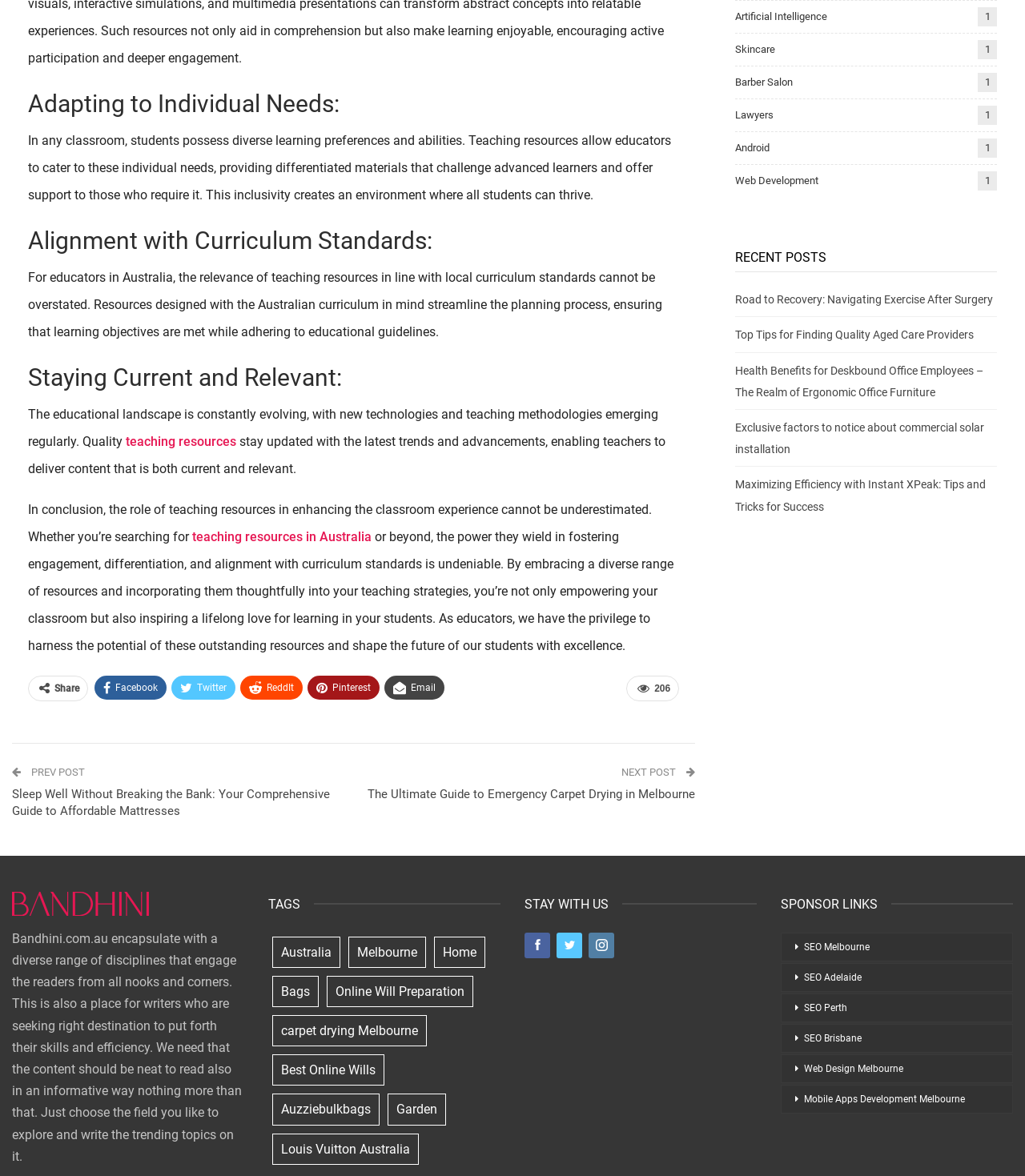What type of content is available in the 'Footer - Column 4 Sidebar' section?
Provide a detailed and well-explained answer to the question.

The 'Footer - Column 4 Sidebar' section contains a list of links to various websites, such as 'SEO Melbourne' and 'Web Design Melbourne', indicating that this section provides sponsor links to related services.